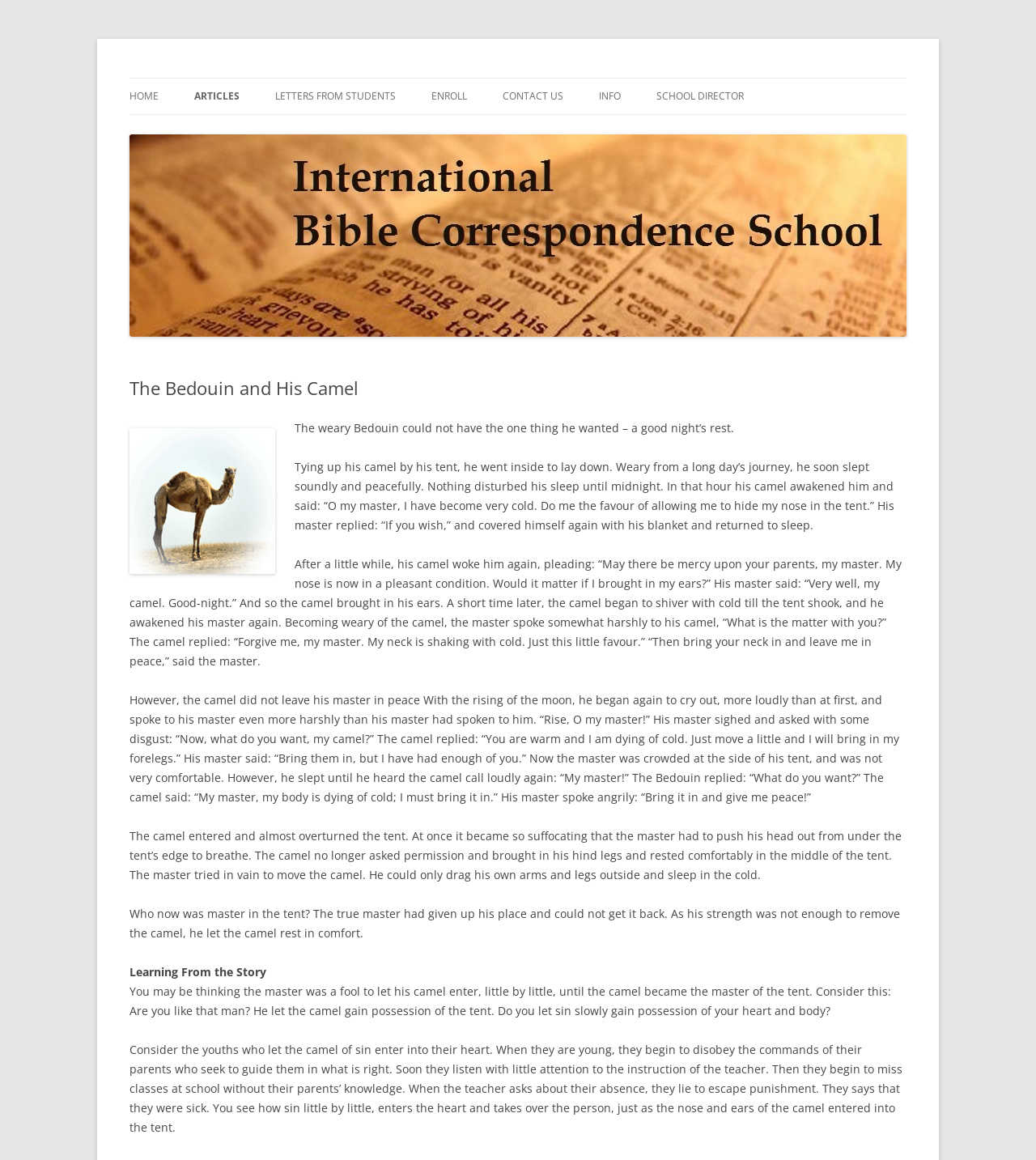Please identify the coordinates of the bounding box for the clickable region that will accomplish this instruction: "Share the page on social media".

None